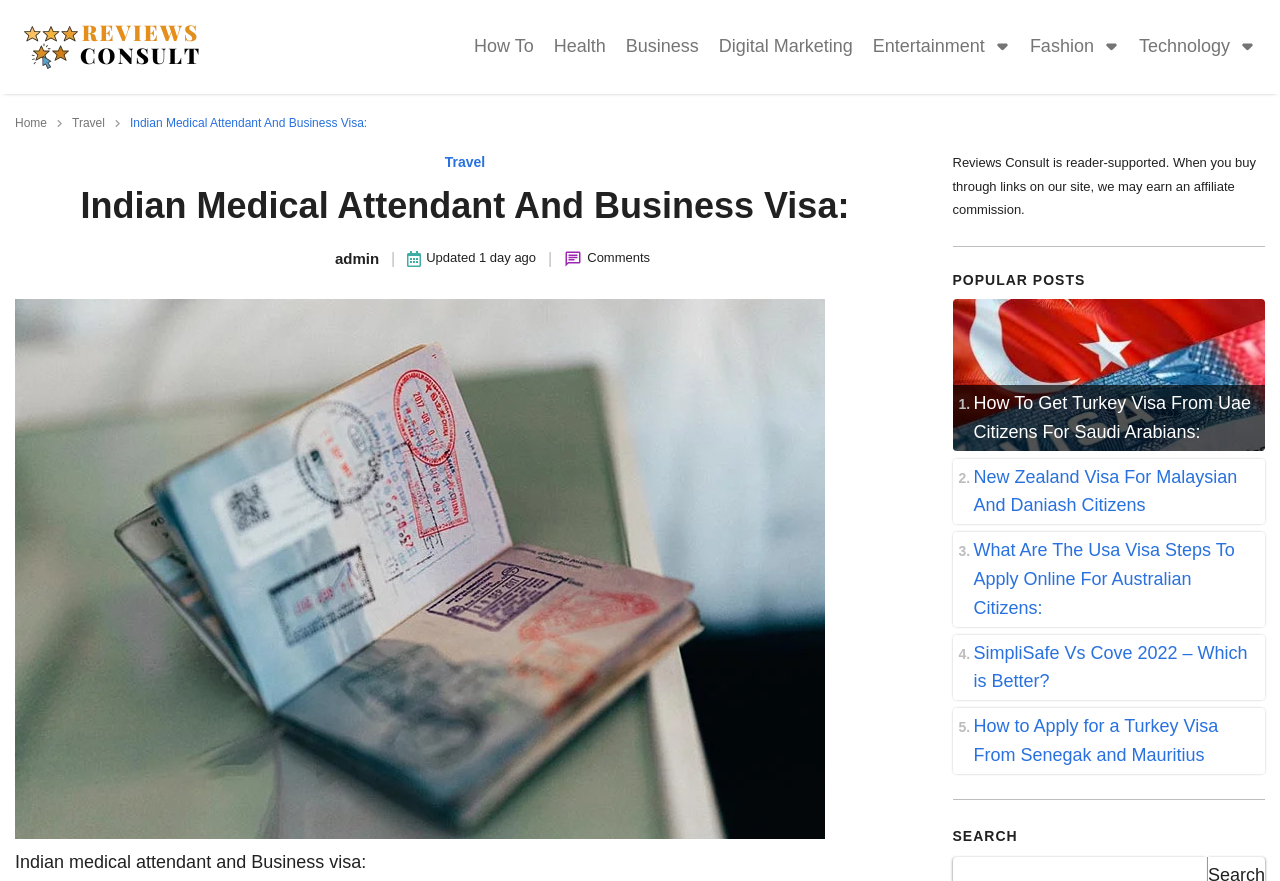Determine the bounding box coordinates for the area that should be clicked to carry out the following instruction: "Follow San Jose Inside on Twitter".

None